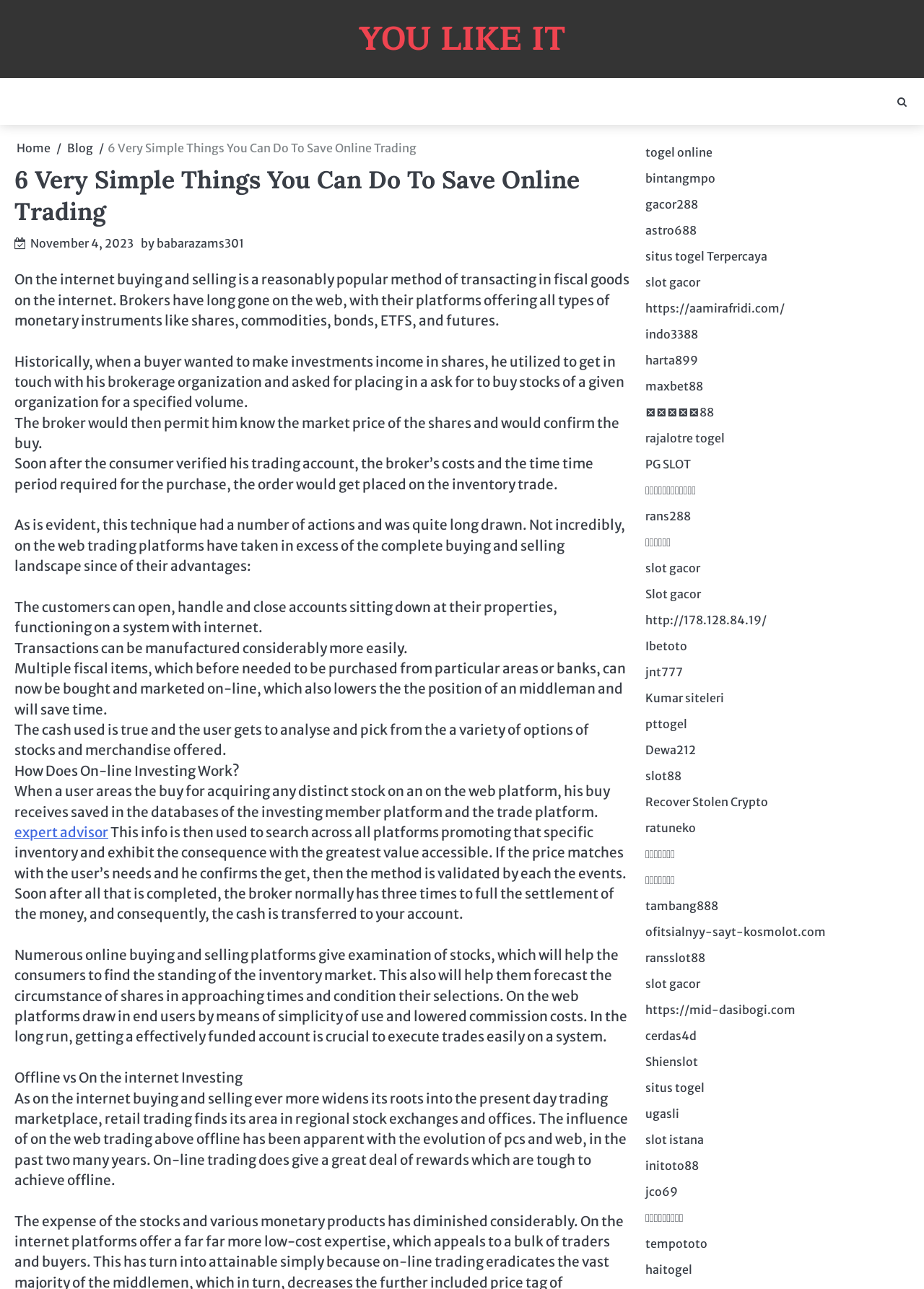What is the topic of the article?
Give a detailed and exhaustive answer to the question.

Based on the content of the webpage, it appears that the article is discussing online trading, its benefits, and how it works. The text mentions online trading platforms, buying and selling stocks, and the advantages of online trading over offline trading.